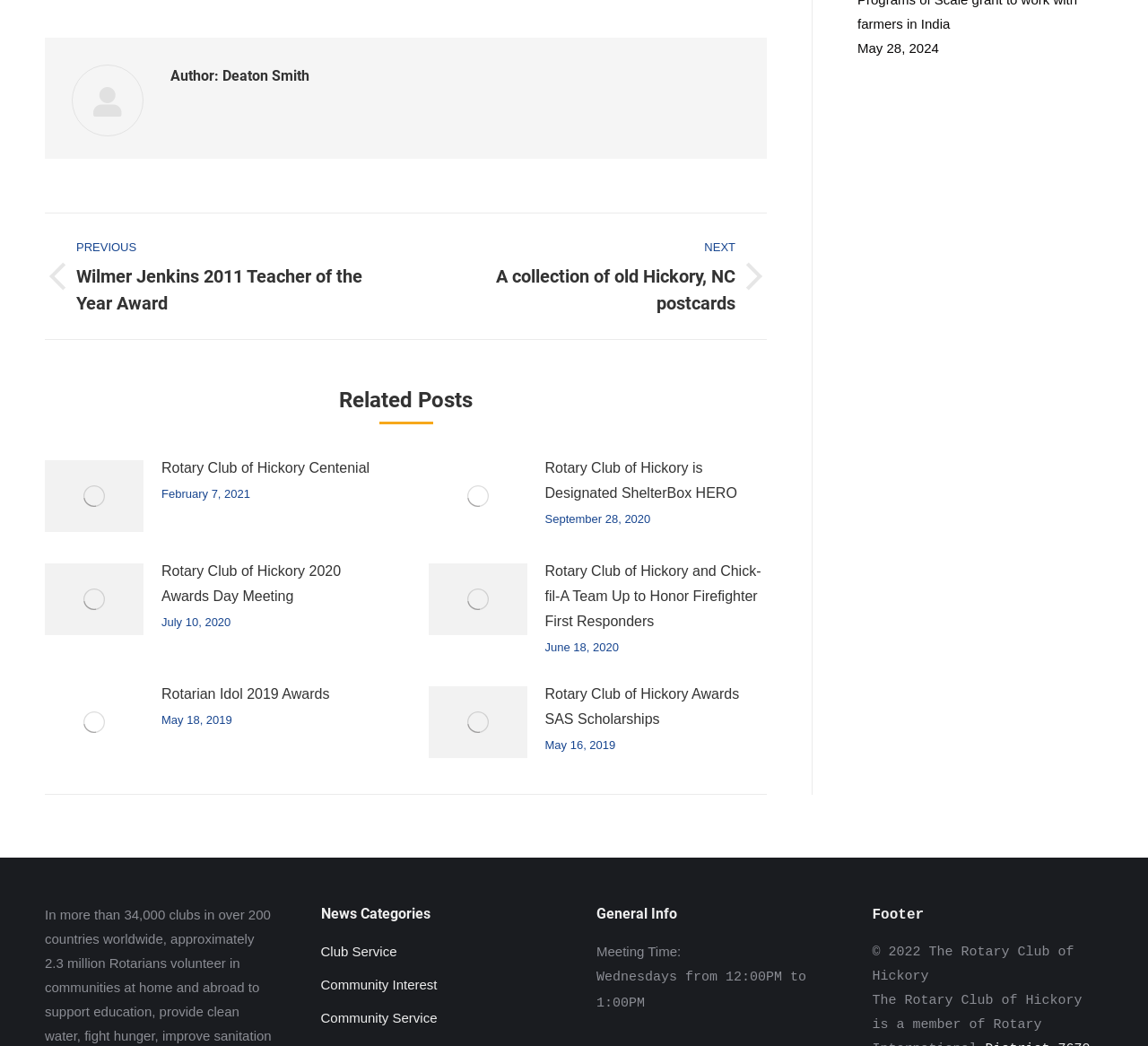Provide the bounding box coordinates for the area that should be clicked to complete the instruction: "Read related post about Rotary Club of Hickory Centenial".

[0.141, 0.435, 0.322, 0.459]